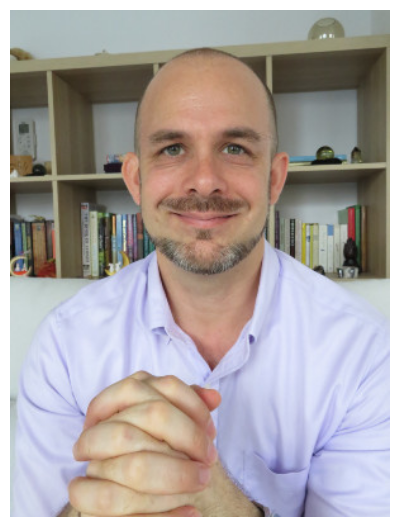What is the man doing with his hands?
Answer with a single word or phrase by referring to the visual content.

Clasping them together